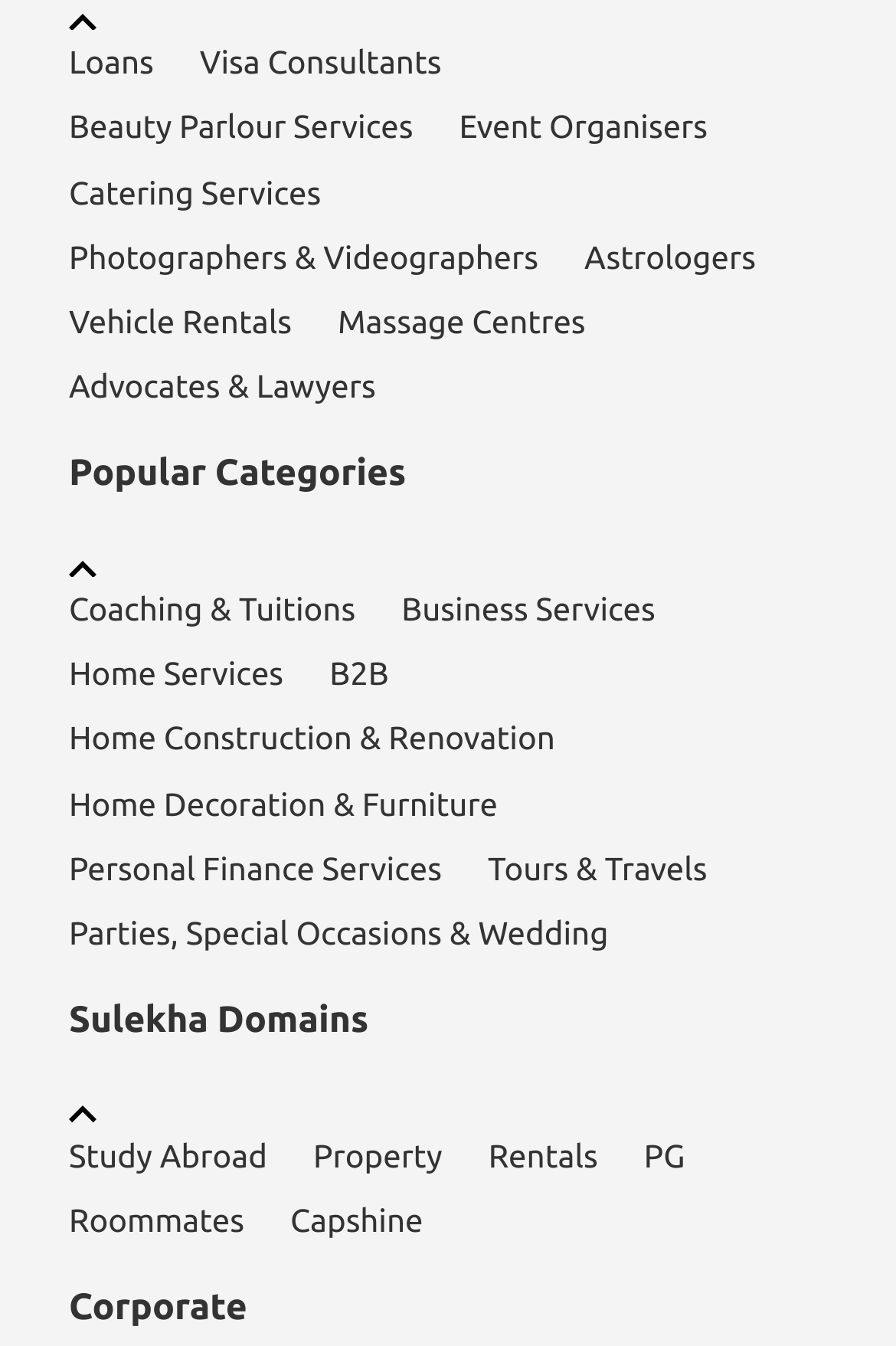Identify the bounding box coordinates of the part that should be clicked to carry out this instruction: "Get a quote".

None